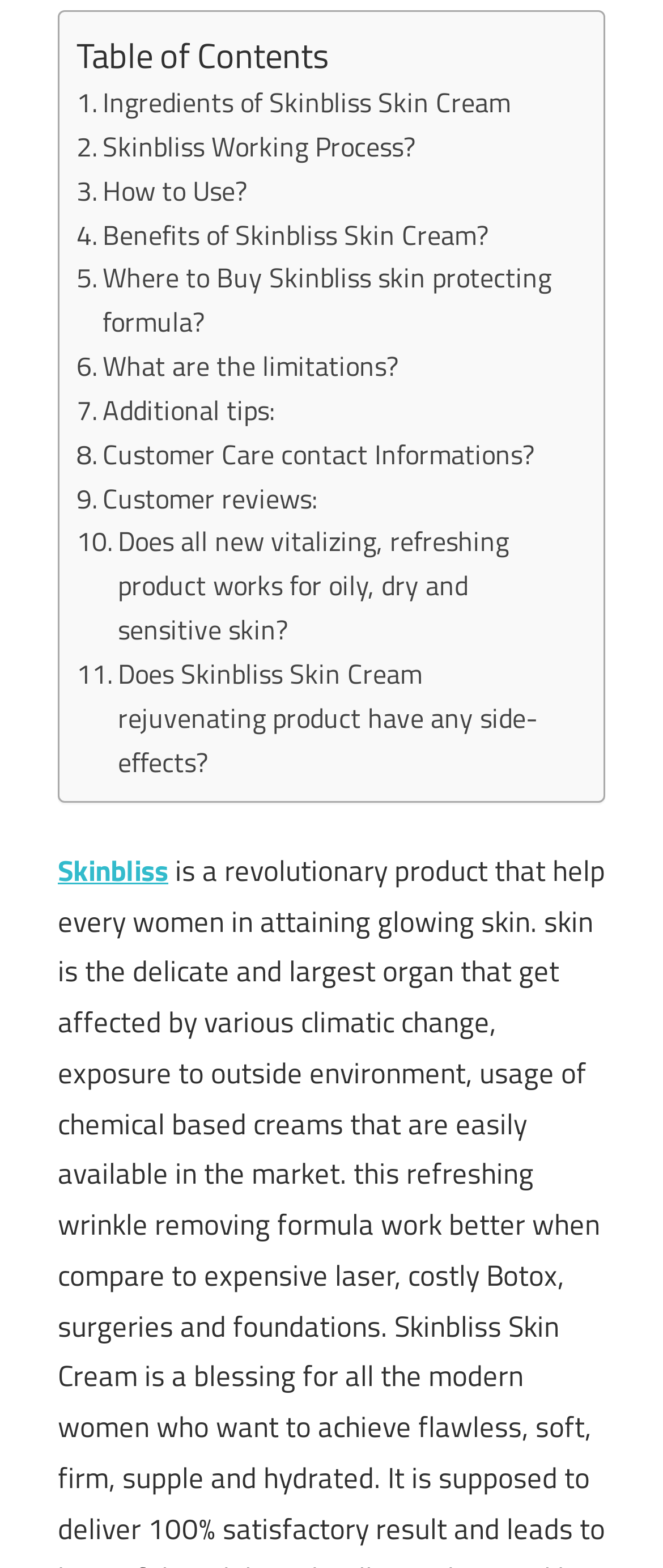Please specify the bounding box coordinates in the format (top-left x, top-left y, bottom-right x, bottom-right y), with values ranging from 0 to 1. Identify the bounding box for the UI component described as follows: Skinbliss Working Process?

[0.115, 0.08, 0.626, 0.108]